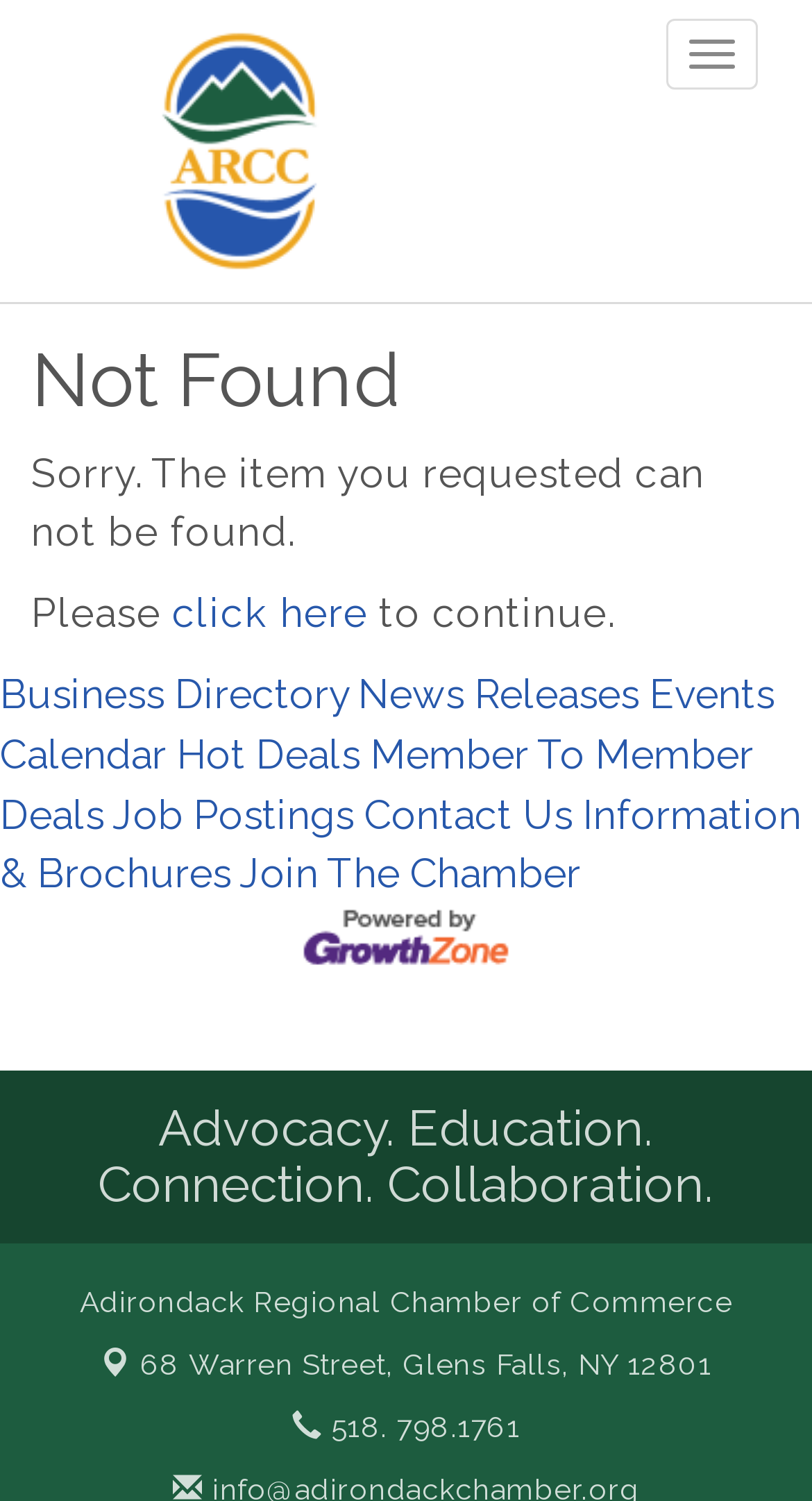What is the purpose of the chamber?
Using the image as a reference, answer with just one word or a short phrase.

Advocacy. Education. Connection. Collaboration.